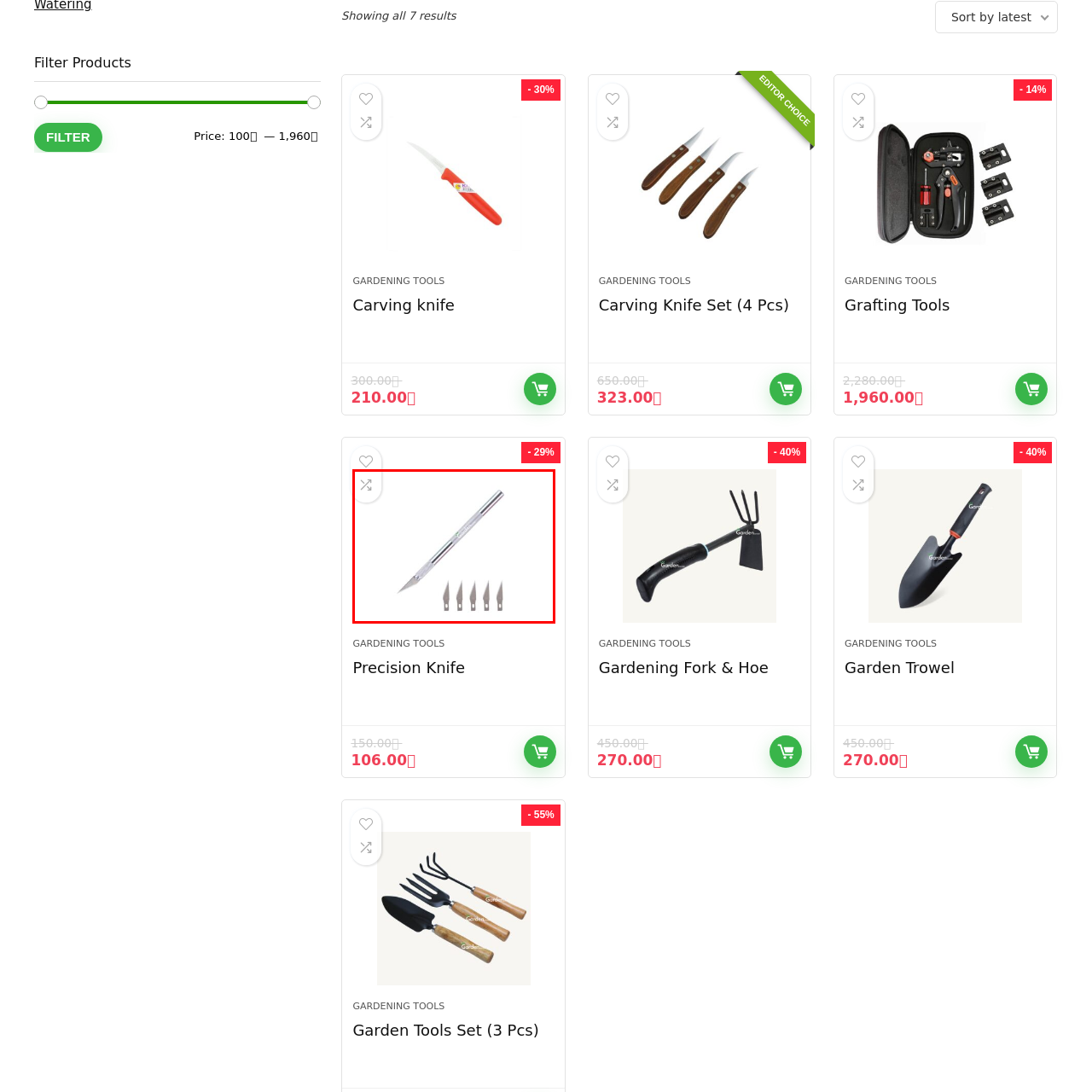Explain comprehensively what is shown in the image marked by the red outline.

The image features a precision knife, complemented by a set of five replacement blades. The knife is elegantly designed with a shiny silver handle, providing a comfortable grip for detailed cutting tasks. The blades, arranged neatly beside the knife, are made of durable metal and are sharp, ideally suited for precision work such as crafting, model making, or other detailed projects. This tool is an essential addition for hobbyists, artists, and professionals alike, facilitating intricate cutting and crafting tasks with ease.